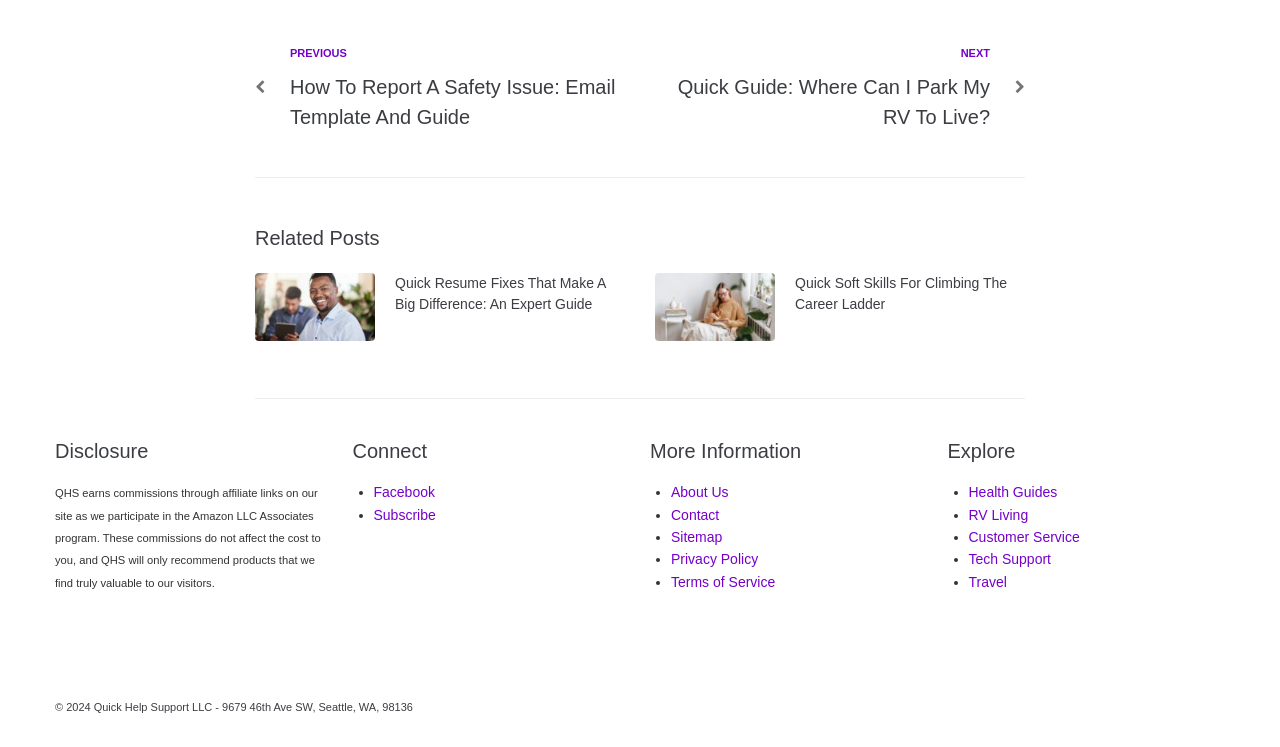Given the element description: "Sitemap", predict the bounding box coordinates of this UI element. The coordinates must be four float numbers between 0 and 1, given as [left, top, right, bottom].

[0.524, 0.708, 0.564, 0.73]